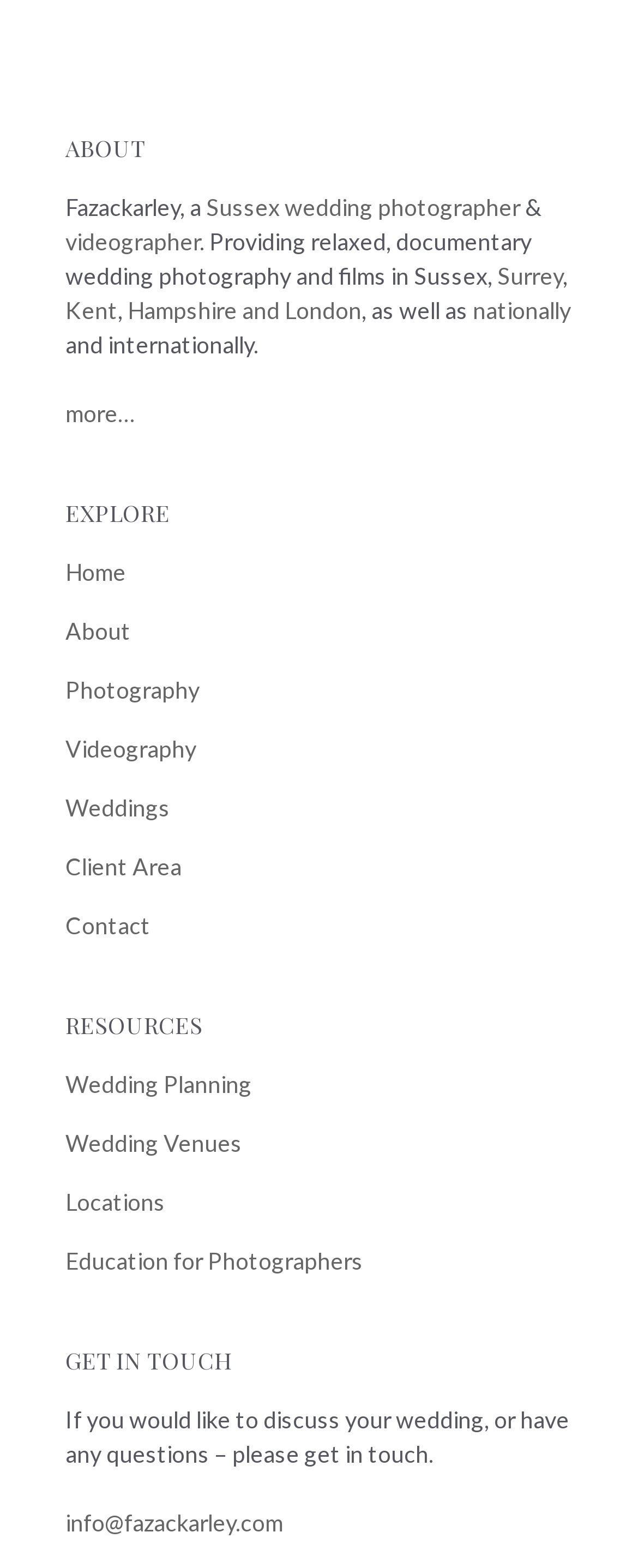Respond to the question below with a single word or phrase:
In which regions does Fazackarley operate?

Sussex, Surrey, Kent, Hampshire, and London